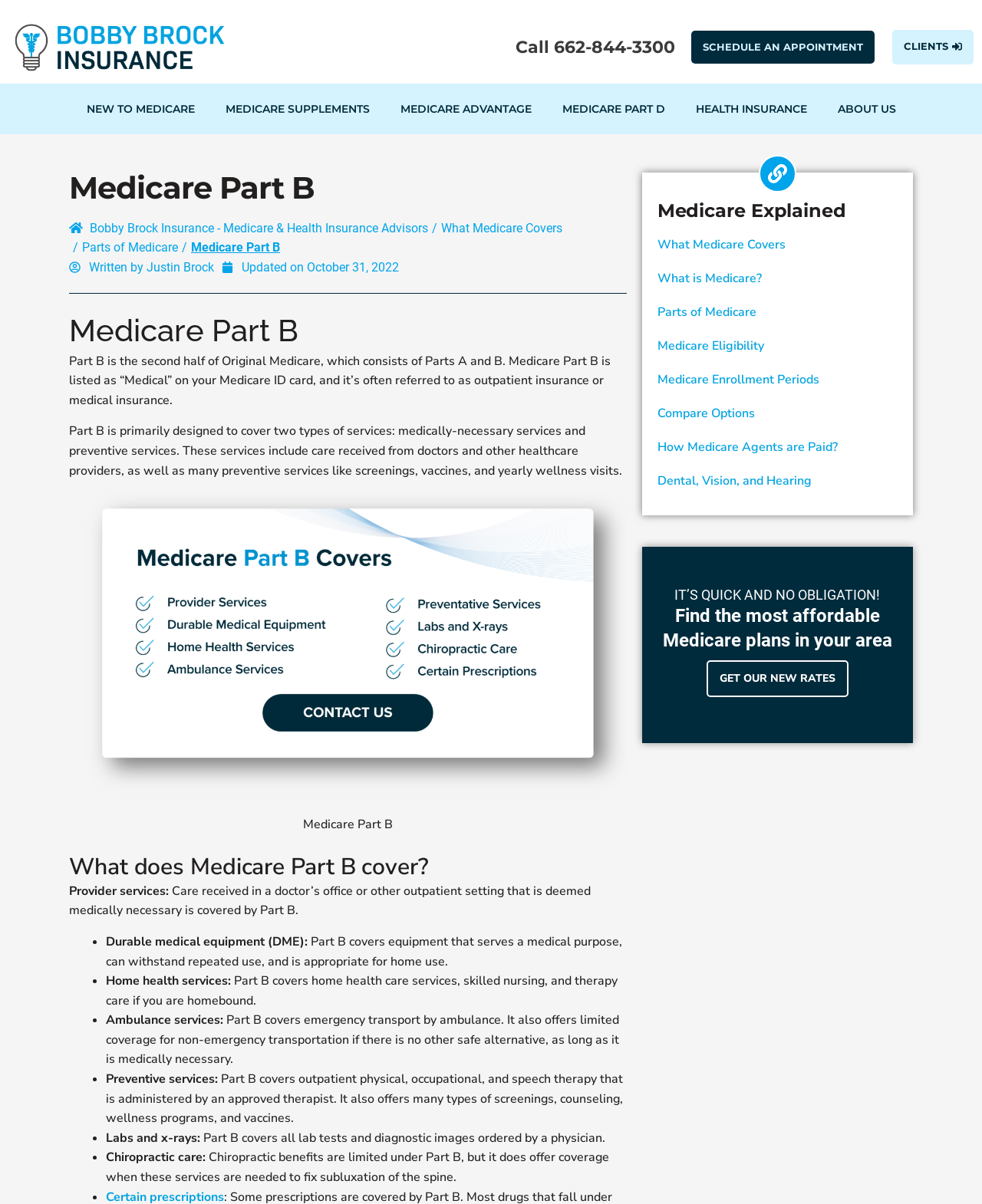What is the phone number to call for an appointment?
Respond with a short answer, either a single word or a phrase, based on the image.

662-844-3300